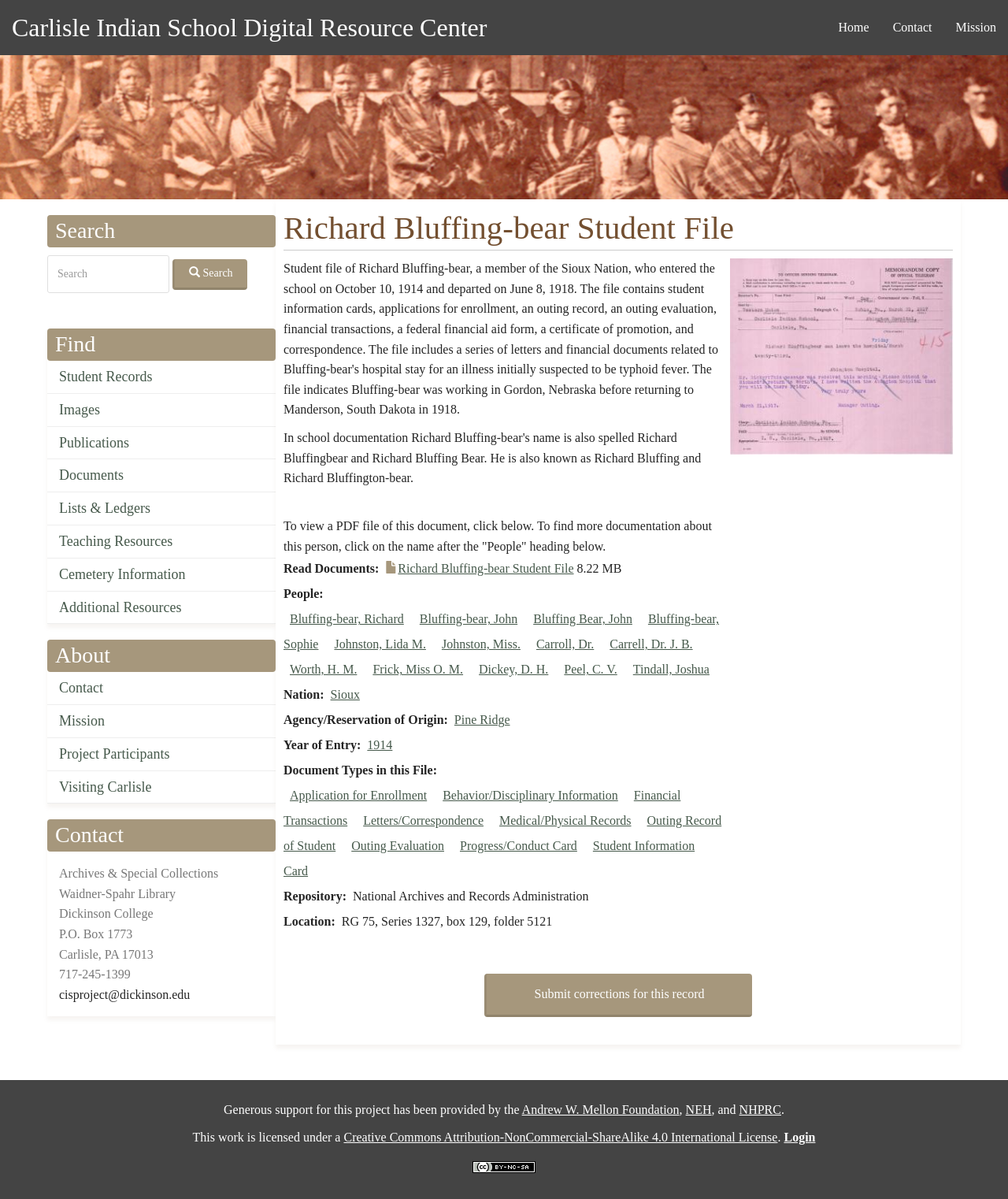How many document types are there in this file?
Refer to the image and provide a one-word or short phrase answer.

10